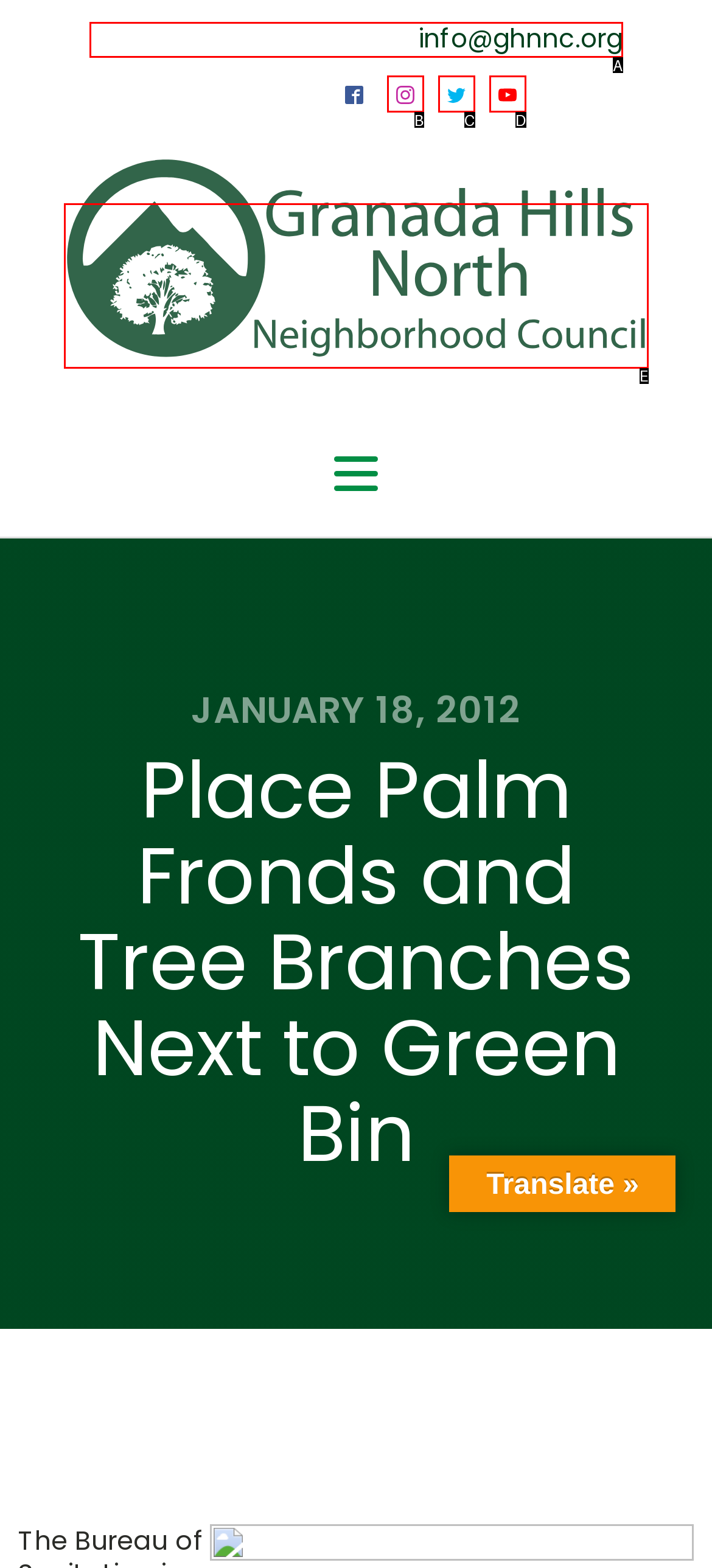Identify the HTML element that best matches the description: info@ghnnc.org. Provide your answer by selecting the corresponding letter from the given options.

A